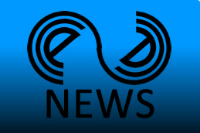What shape are the sound wave designs in the logo?
Please provide a single word or phrase in response based on the screenshot.

Circular